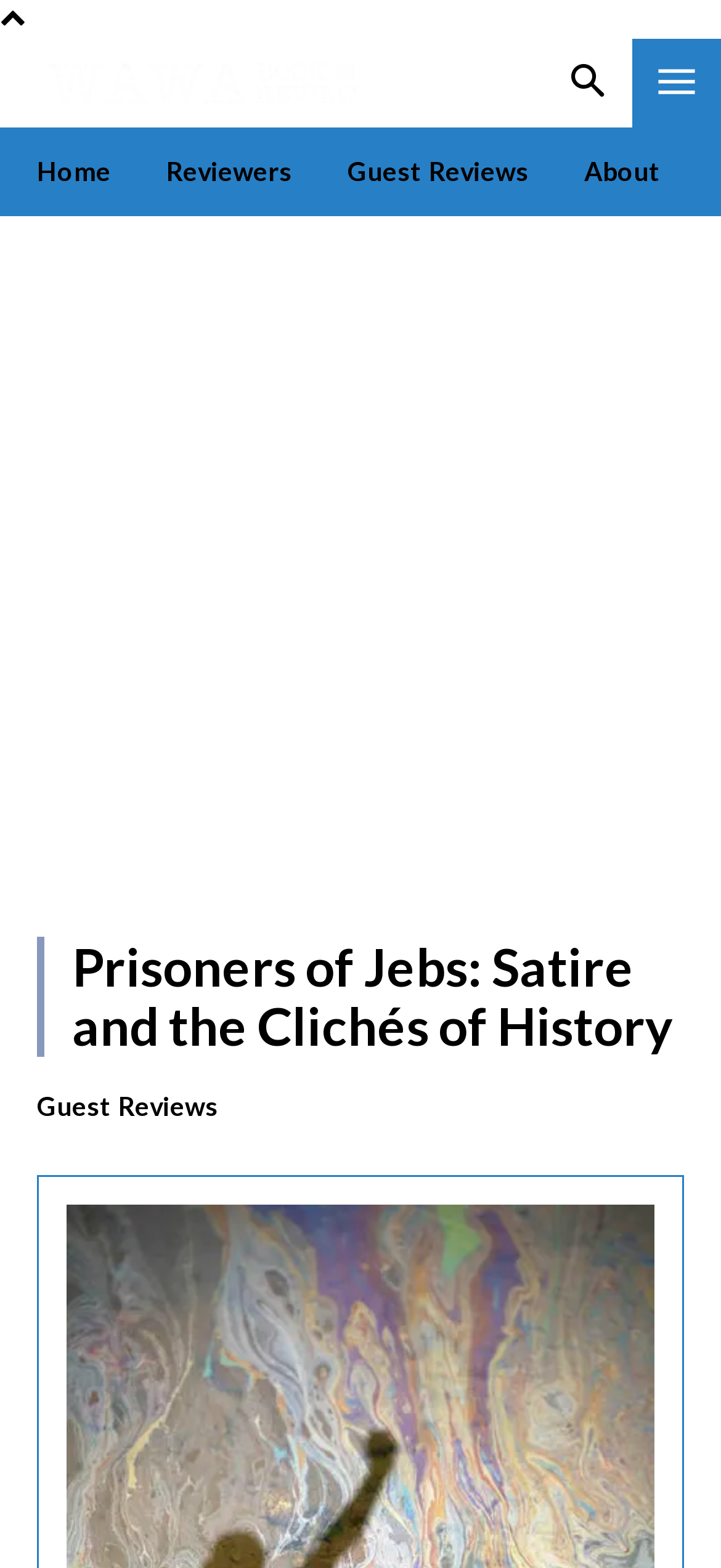How many links are in the top navigation bar?
Using the information from the image, give a concise answer in one word or a short phrase.

4